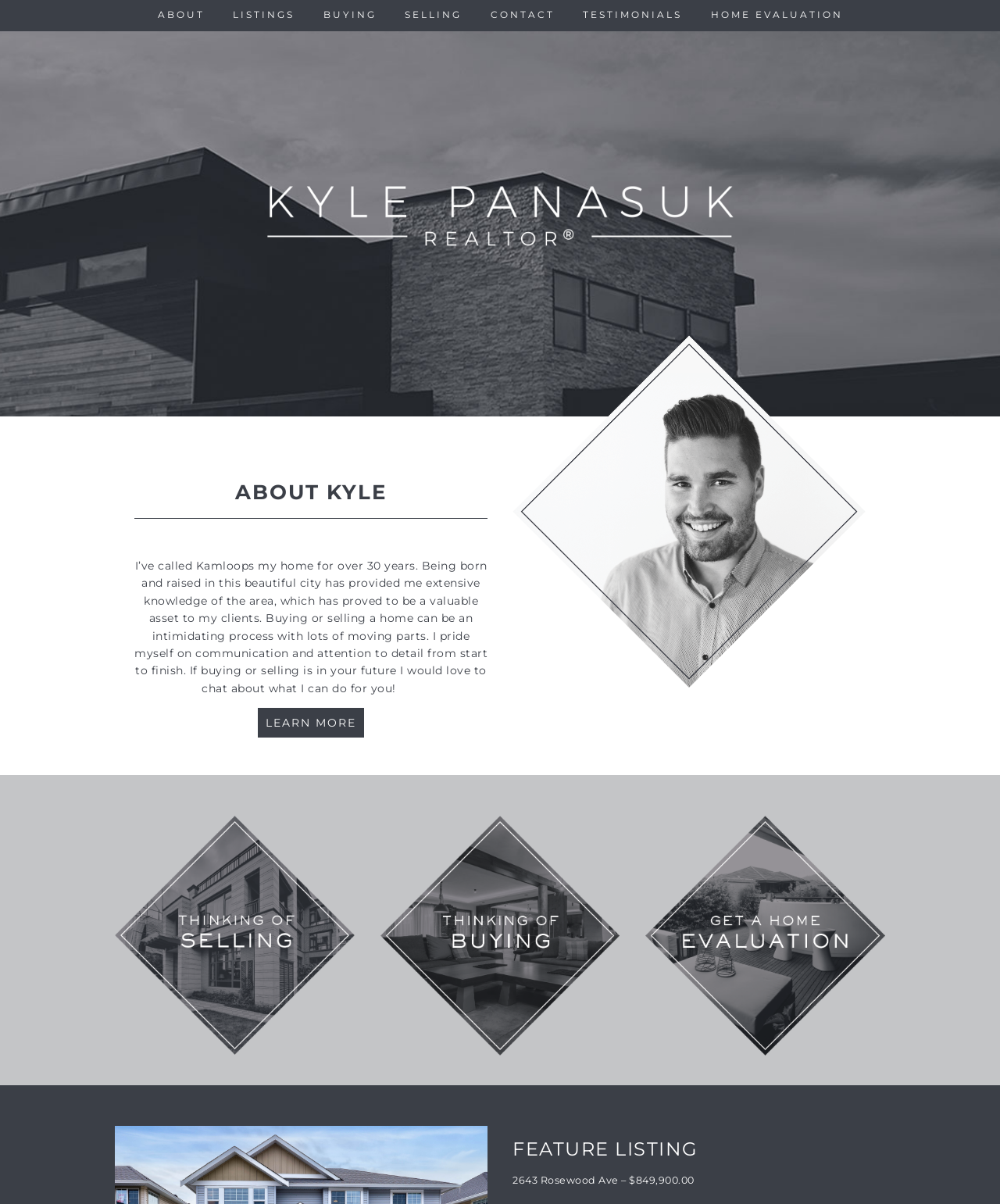Given the element description Home Evaluation, specify the bounding box coordinates of the corresponding UI element in the format (top-left x, top-left y, bottom-right x, bottom-right y). All values must be between 0 and 1.

[0.698, 0.0, 0.855, 0.025]